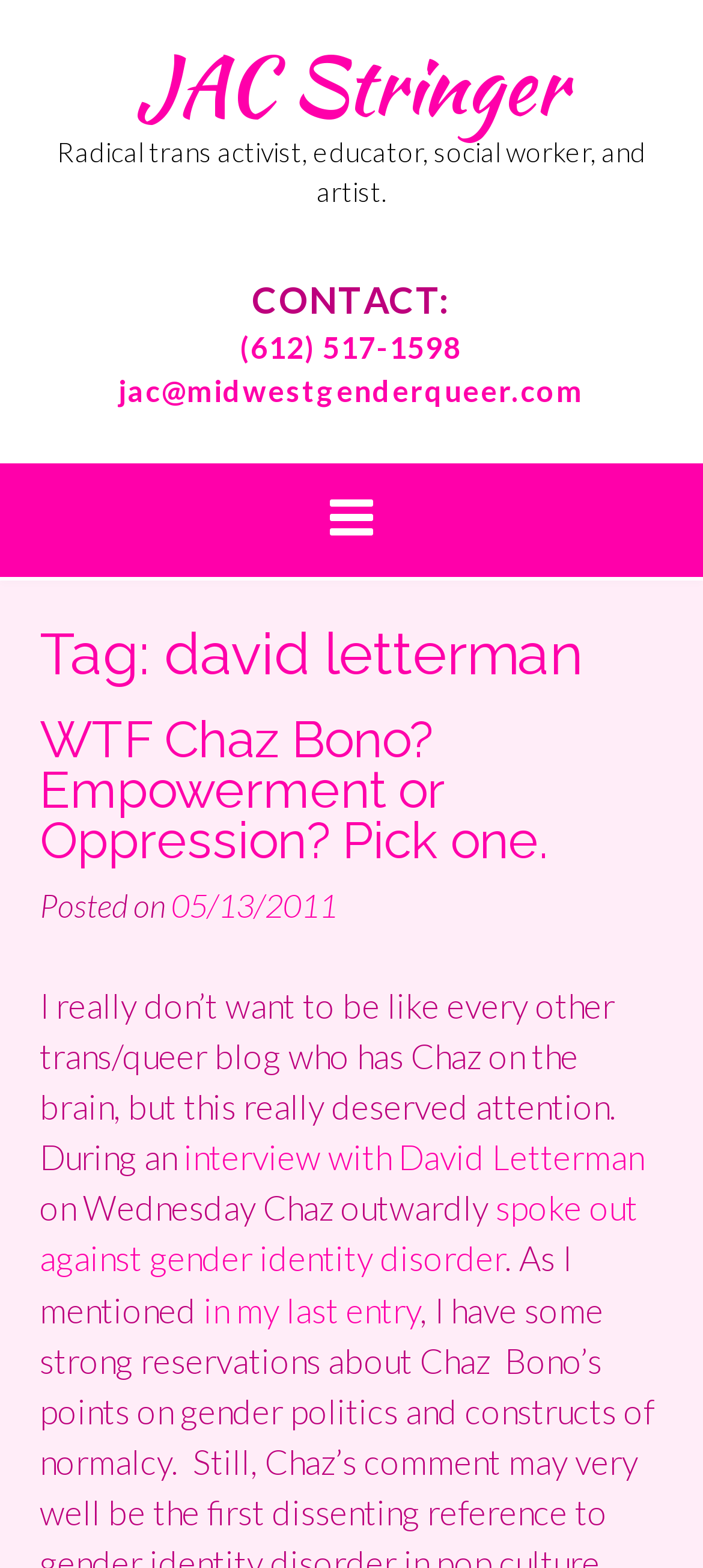Provide the bounding box coordinates, formatted as (top-left x, top-left y, bottom-right x, bottom-right y), with all values being floating point numbers between 0 and 1. Identify the bounding box of the UI element that matches the description: in my last entry

[0.29, 0.822, 0.597, 0.848]